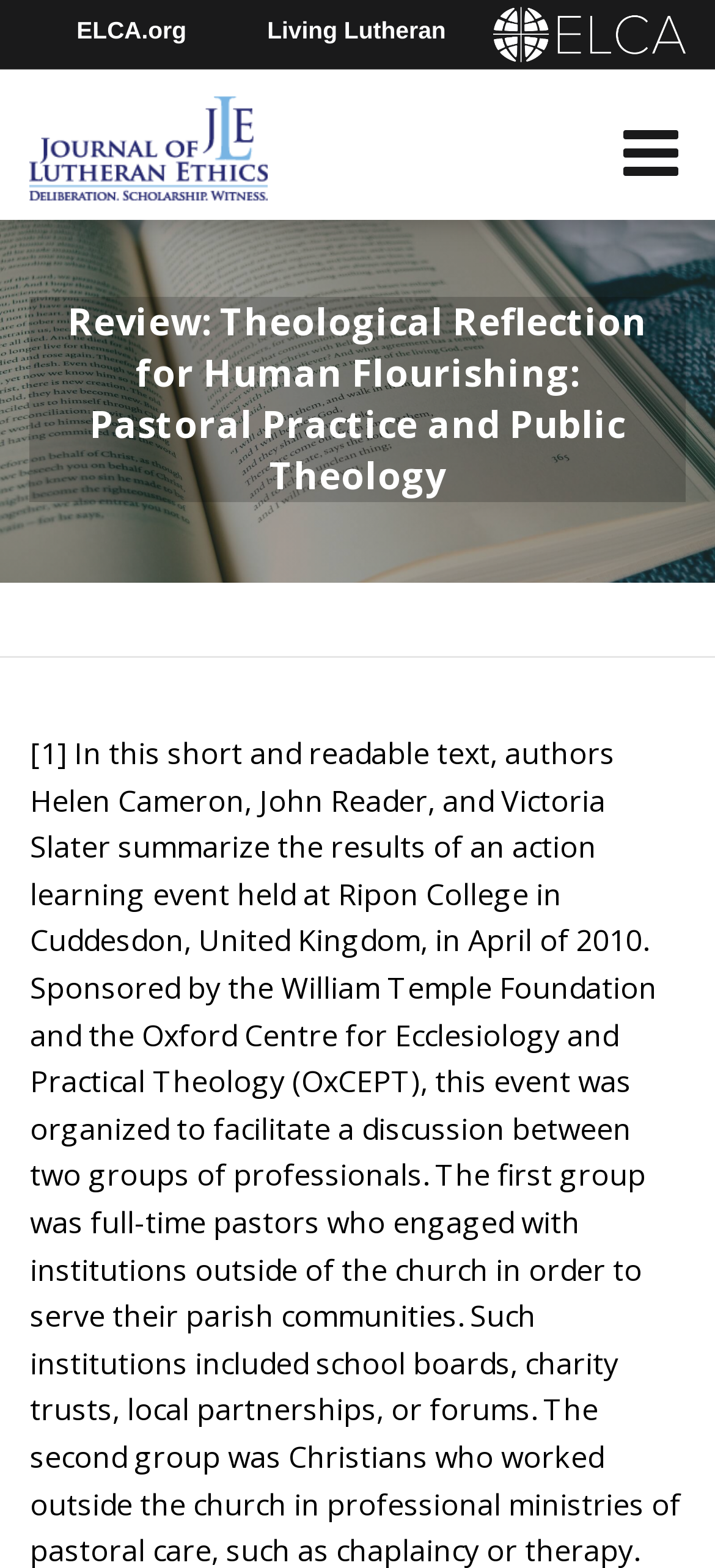Given the description: "alt="Journal of Lutheran Ethics Logo"", determine the bounding box coordinates of the UI element. The coordinates should be formatted as four float numbers between 0 and 1, [left, top, right, bottom].

[0.042, 0.08, 0.375, 0.105]